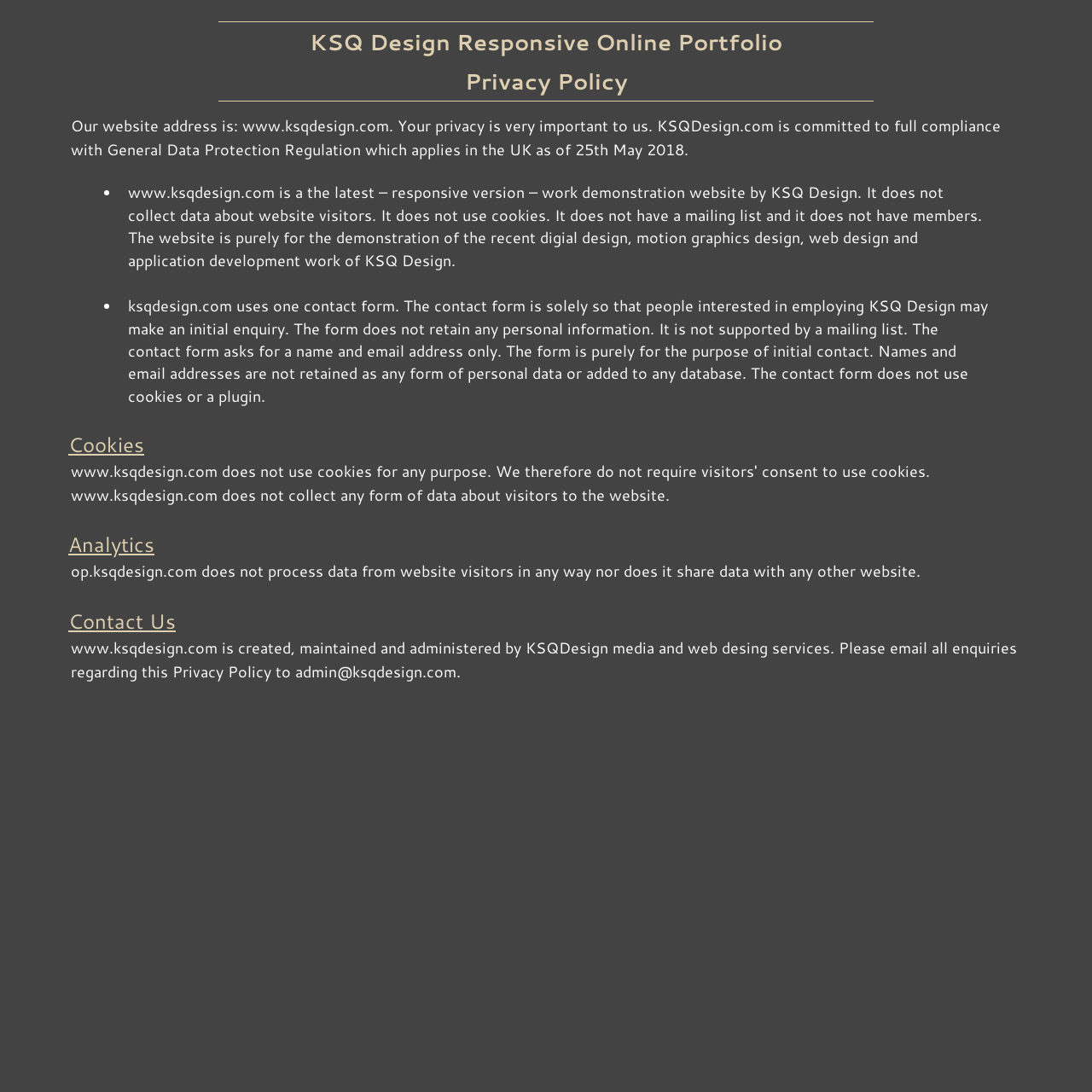Please reply with a single word or brief phrase to the question: 
What type of data does the website not collect?

Personal data